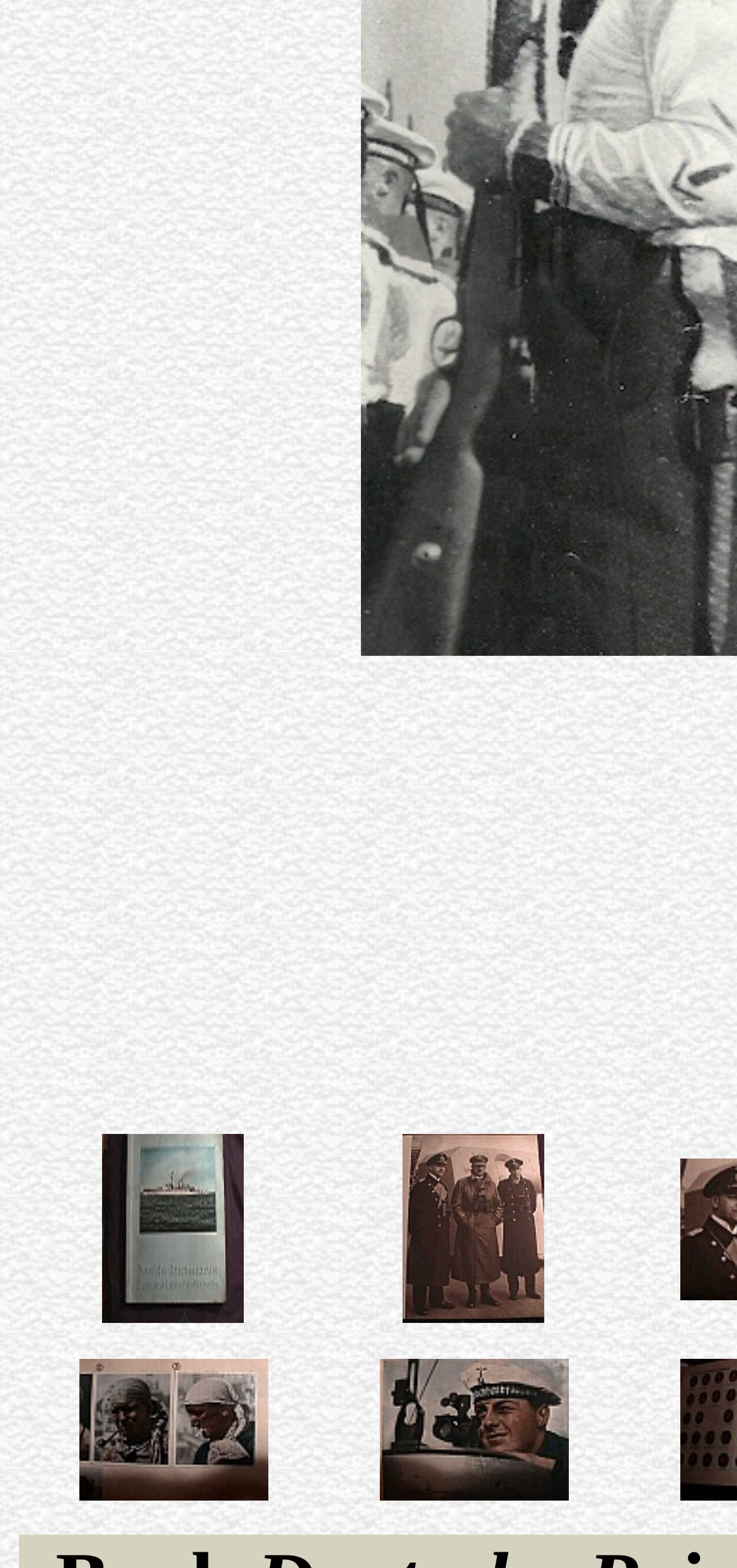What is the horizontal position of the second Kriegsmarine image?
Refer to the image and provide a thorough answer to the question.

By comparing the x1 and x2 coordinates of the second Kriegsmarine image, I found that its left edge is at 0.547 and its right edge is at 0.74. This indicates that the image is positioned in the middle of the webpage horizontally.